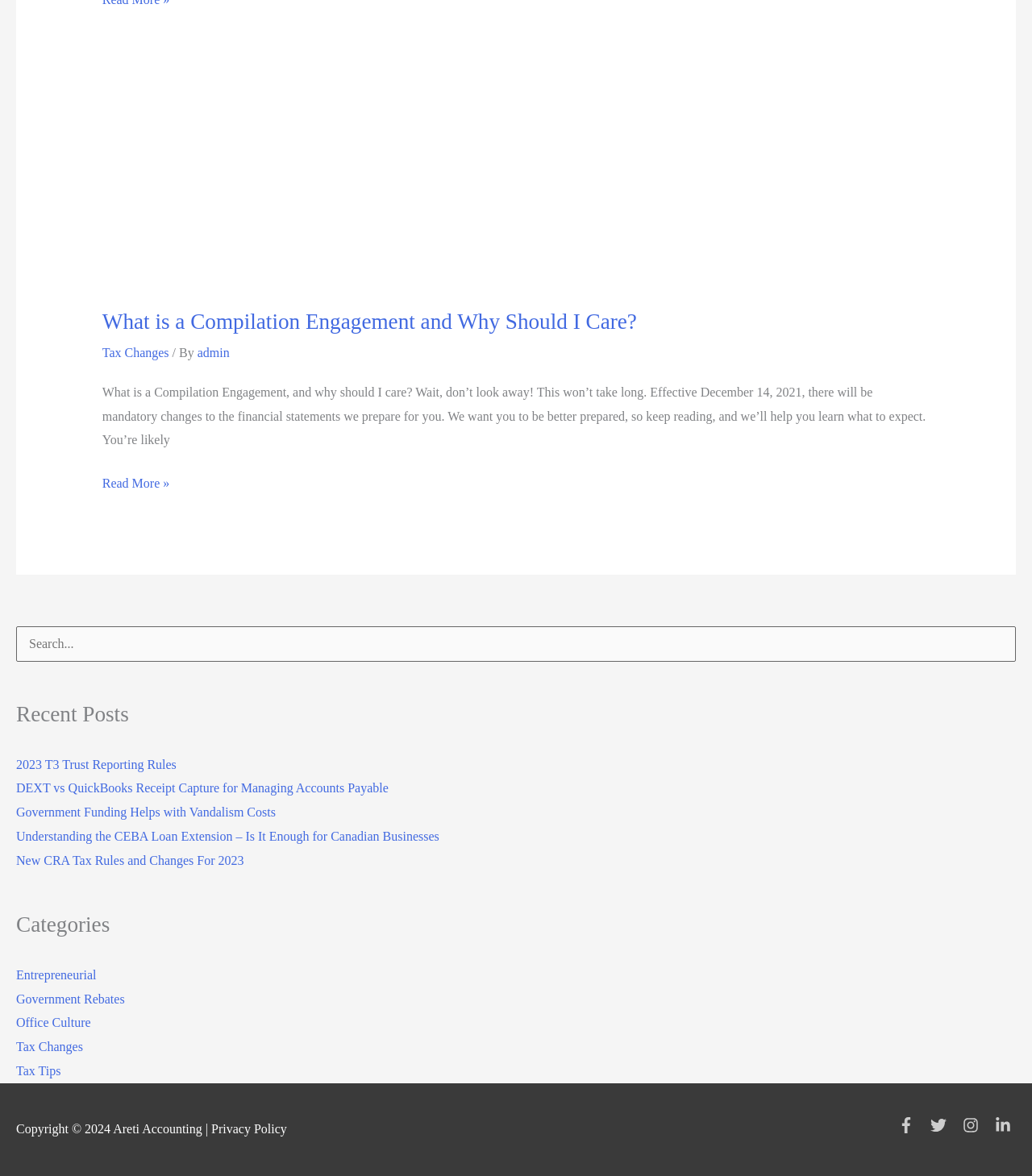How many recent posts are listed?
Refer to the screenshot and deliver a thorough answer to the question presented.

I counted the number of link elements under the navigation element with the text 'Recent Posts' and found 5 links, which correspond to 5 recent posts.